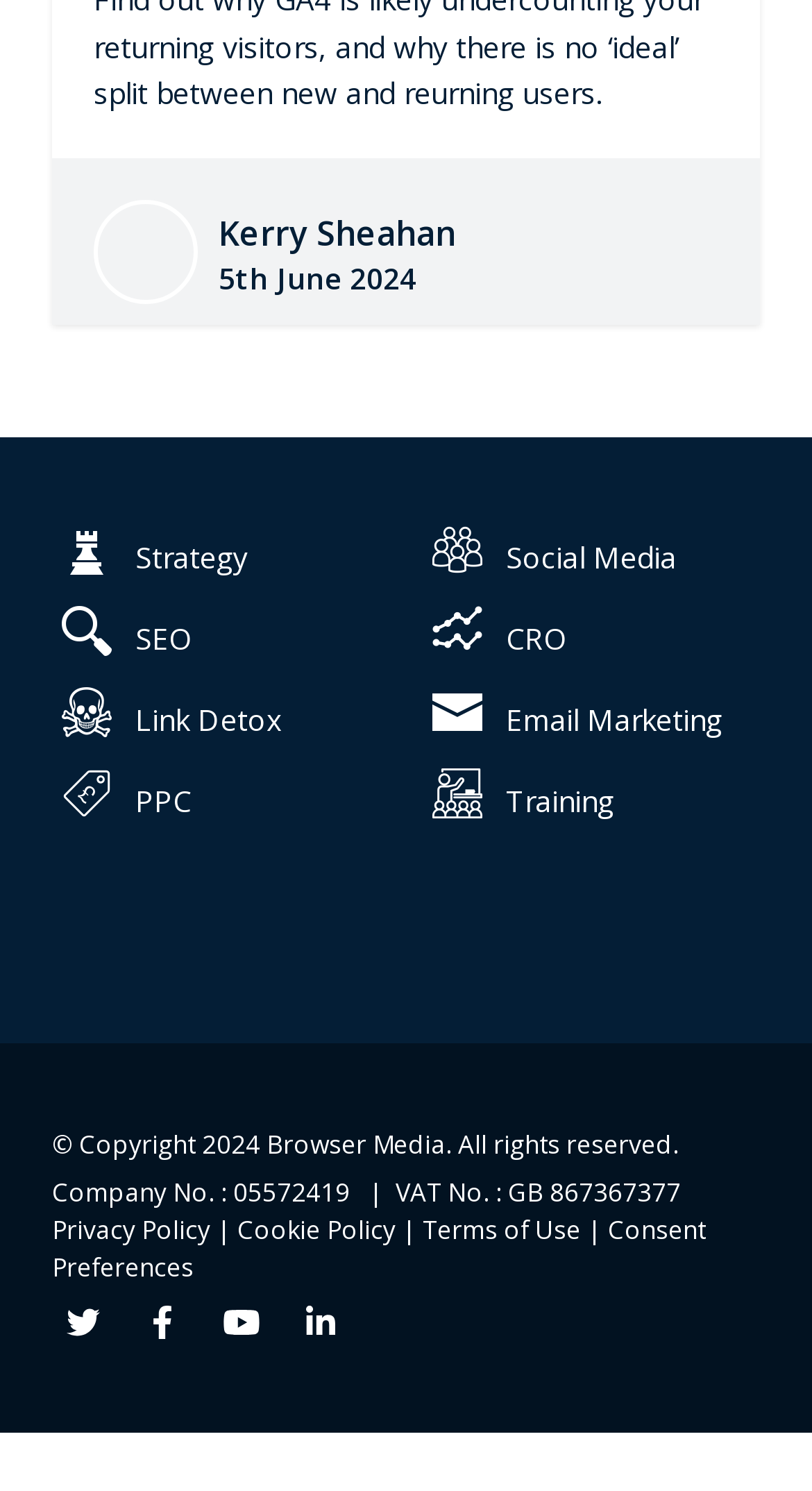Please mark the clickable region by giving the bounding box coordinates needed to complete this instruction: "View Twitter".

[0.064, 0.87, 0.141, 0.905]